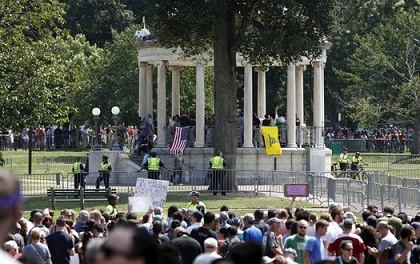Answer the question using only one word or a concise phrase: What is standing prominently in the background?

a classic gazebo